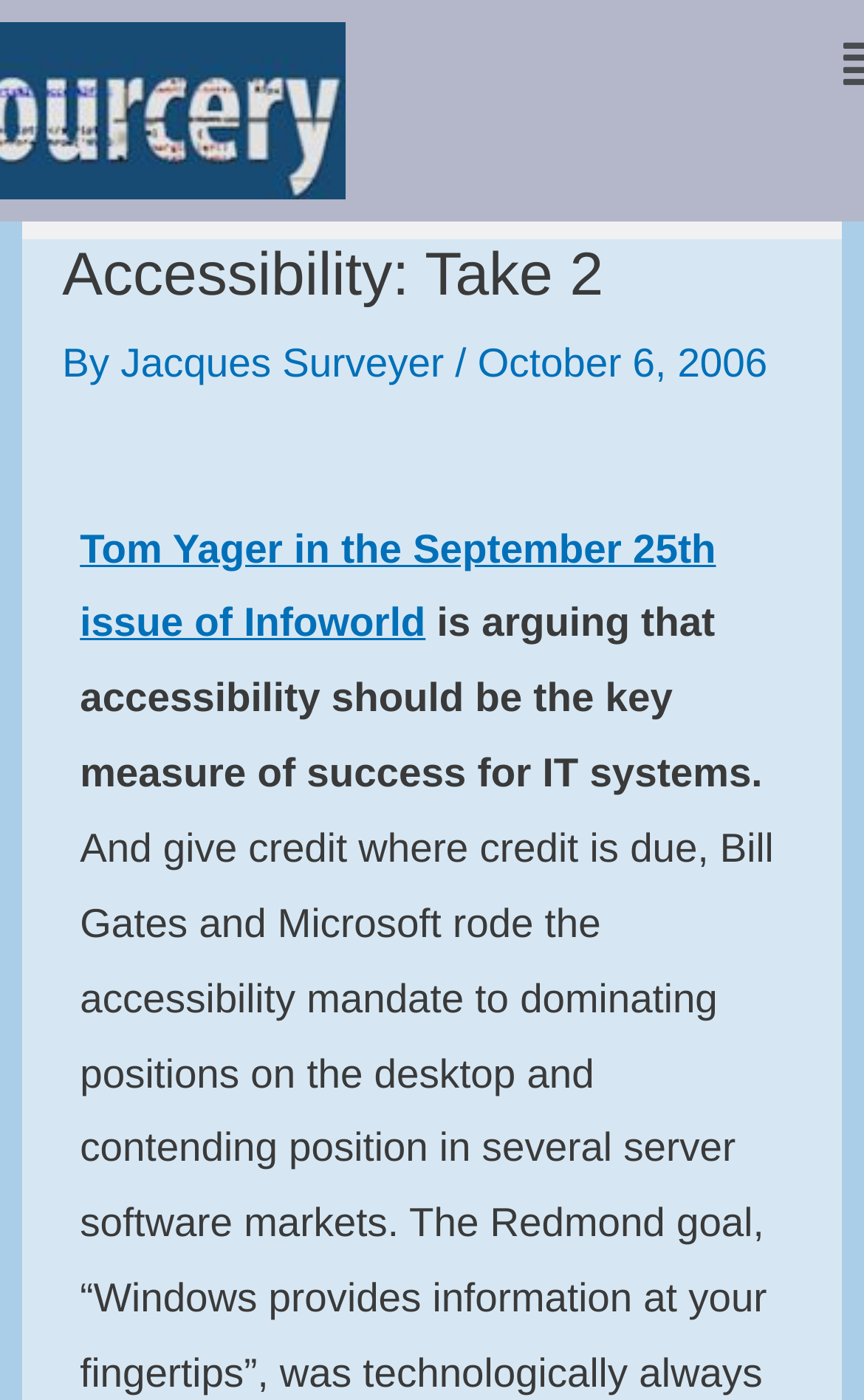Based on the description "Jacques Surveyer", find the bounding box of the specified UI element.

[0.14, 0.242, 0.527, 0.276]